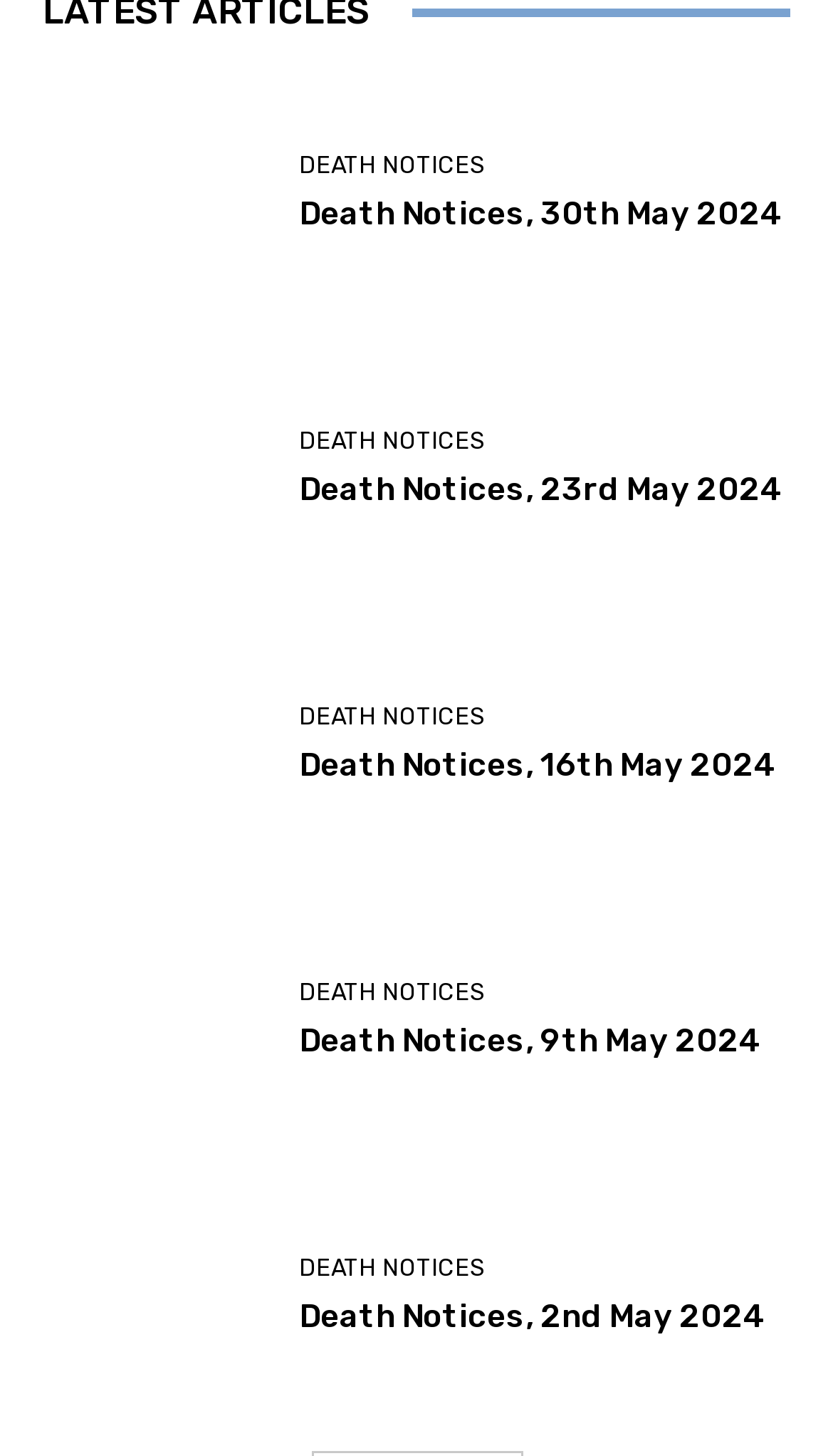Show the bounding box coordinates for the HTML element as described: "Death Notices, 16th May 2024".

[0.359, 0.513, 0.933, 0.539]